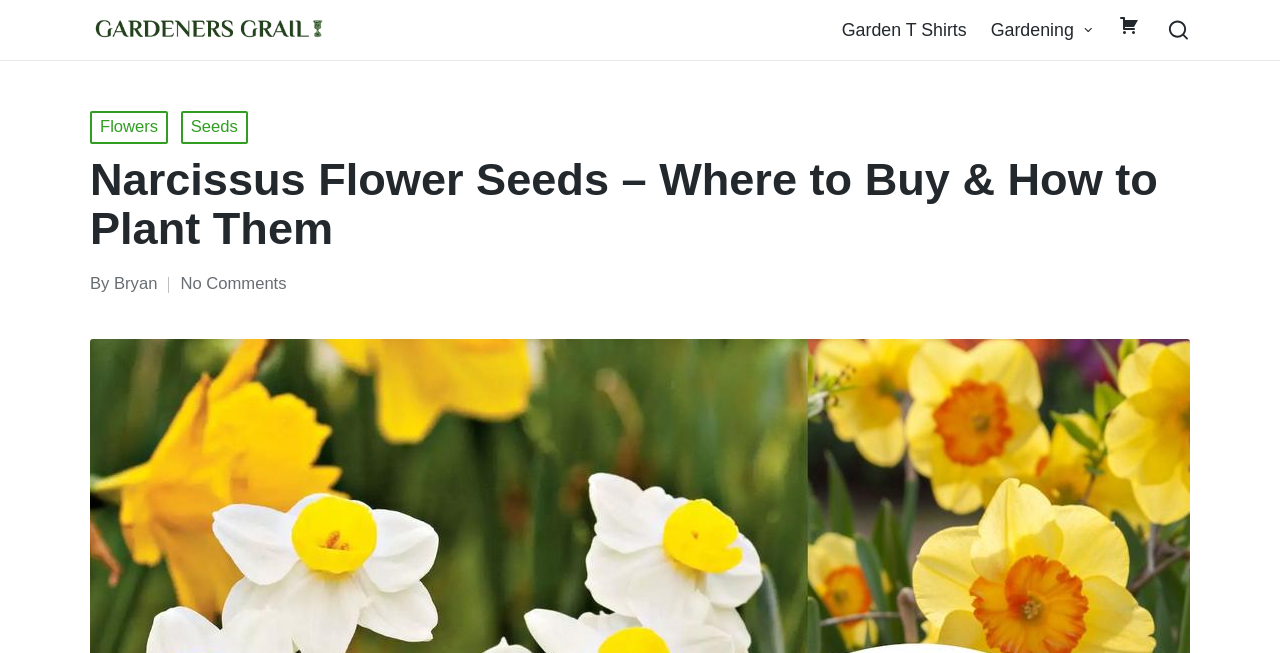Please use the details from the image to answer the following question comprehensively:
What is the name of the website?

I determined the name of the website by looking at the top-left corner of the webpage, where I found a link and an image with the text 'Gardeners Grail'.